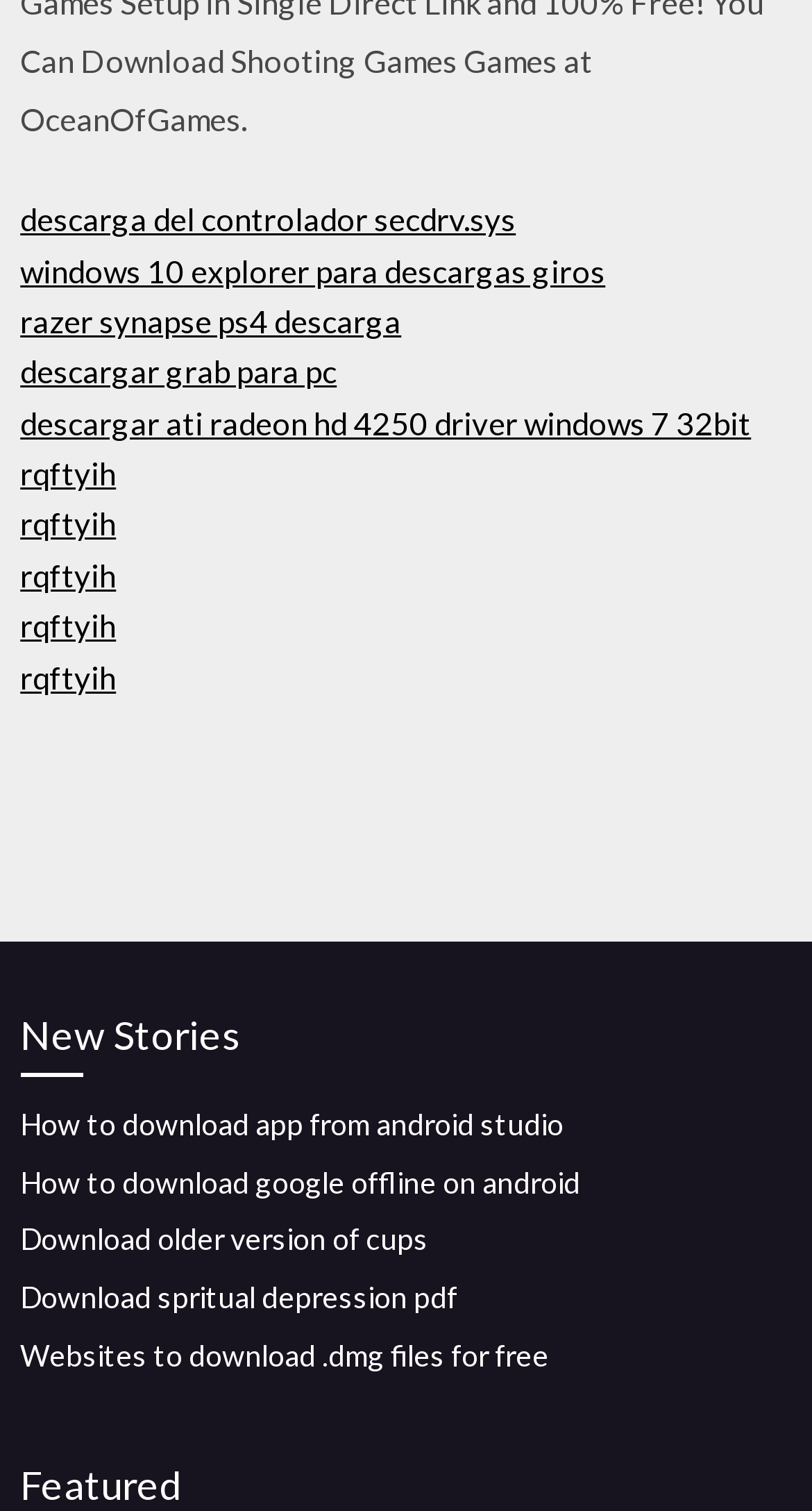Using the webpage screenshot and the element description Download spritual depression pdf, determine the bounding box coordinates. Specify the coordinates in the format (top-left x, top-left y, bottom-right x, bottom-right y) with values ranging from 0 to 1.

[0.025, 0.847, 0.563, 0.87]